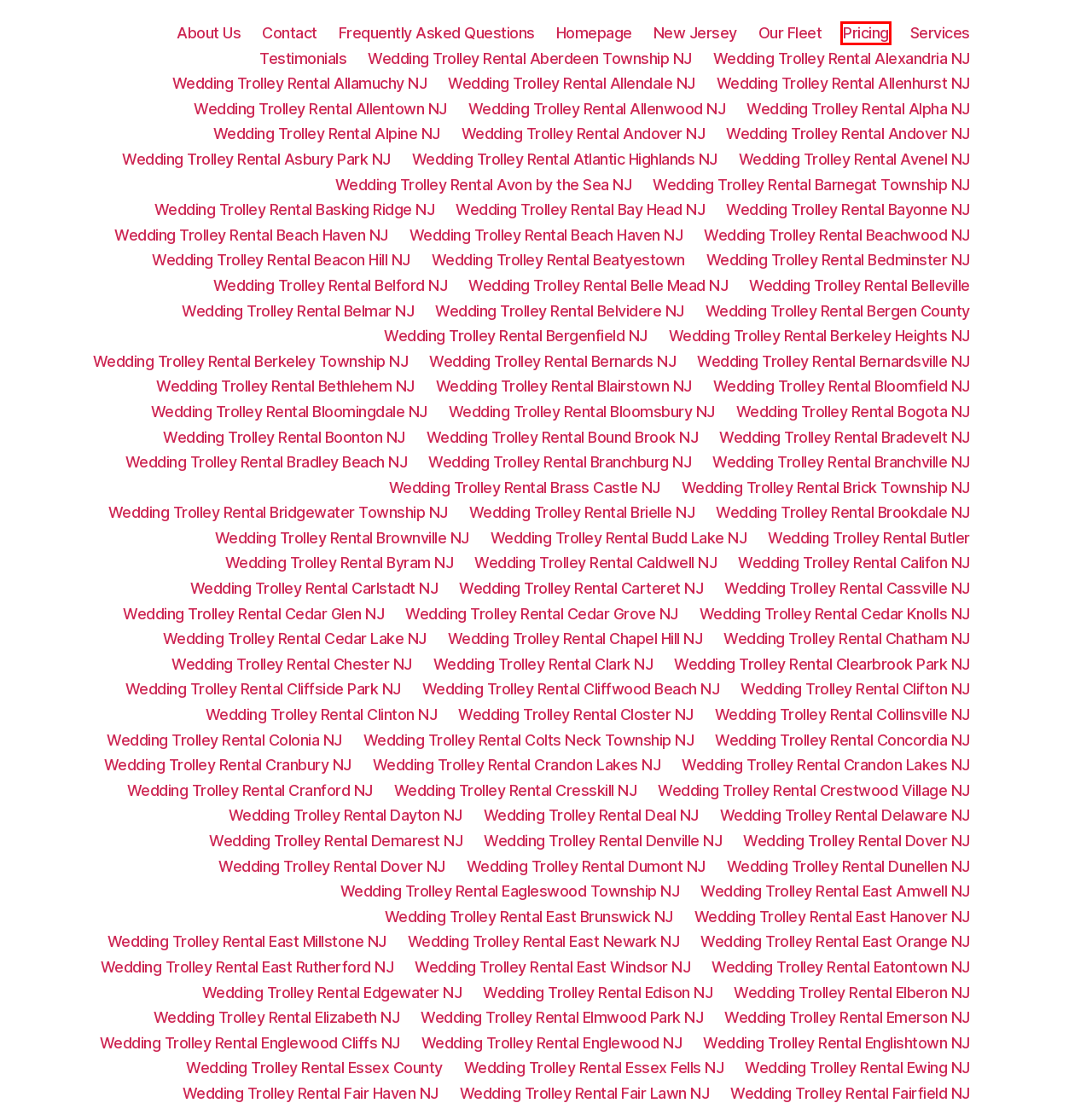Given a screenshot of a webpage with a red bounding box highlighting a UI element, choose the description that best corresponds to the new webpage after clicking the element within the red bounding box. Here are your options:
A. Wedding Trolley Rental East Orange NJ – Jakes Wedding Trolley NJ
B. Wedding Trolley Rental Atlantic Highlands NJ – Jakes Wedding Trolley NJ
C. Wedding Trolley Rental Dayton NJ – Jakes Wedding Trolley NJ
D. Wedding Trolley Rental Beach Haven NJ – Jakes Wedding Trolley NJ
E. Wedding Trolley Rental Byram NJ – Jakes Wedding Trolley NJ
F. Pricing – Jakes Wedding Trolley NJ
G. Wedding Trolley Rental Allenhurst NJ – Jakes Wedding Trolley NJ
H. Wedding Trolley Rental Belle Mead NJ – Jakes Wedding Trolley NJ

F